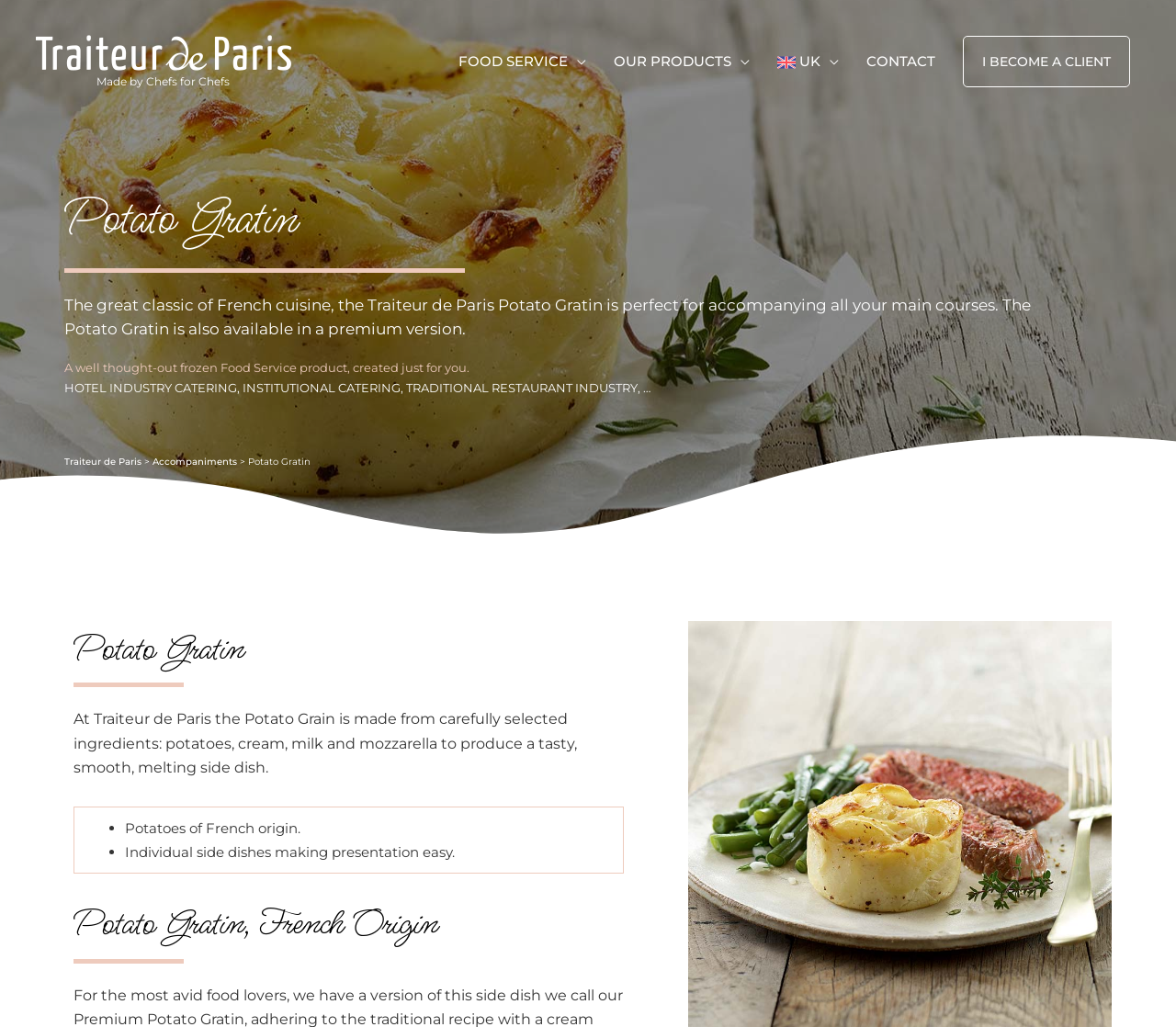What is the main ingredient of the Potato Gratin?
Offer a detailed and exhaustive answer to the question.

I found the information about the ingredients of the Potato Gratin in the section that describes the product. It mentions that the Potato Gratin is made from carefully selected ingredients, including potatoes, cream, milk, and mozzarella. Therefore, the main ingredient is potatoes.